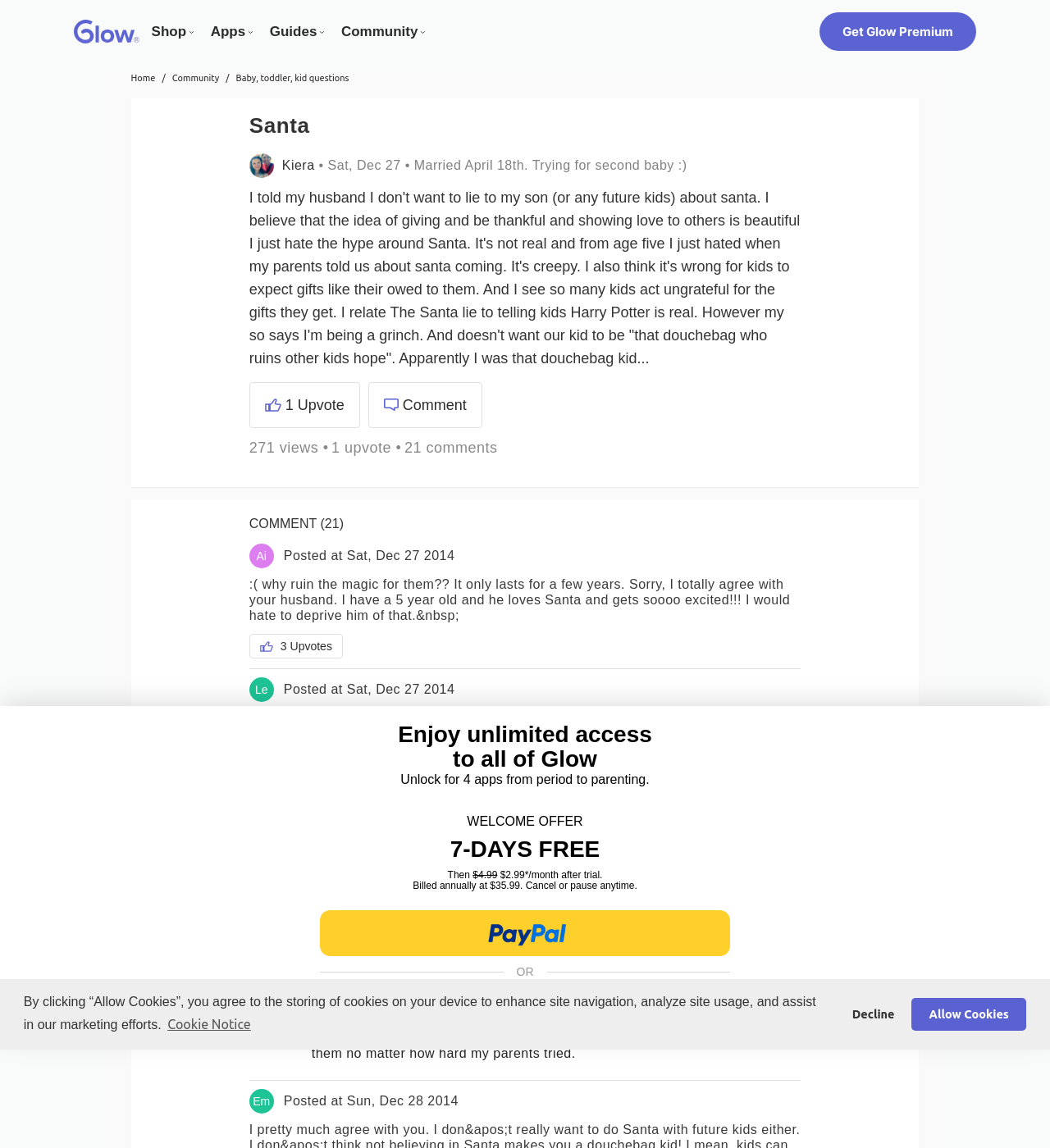Please predict the bounding box coordinates (top-left x, top-left y, bottom-right x, bottom-right y) for the UI element in the screenshot that fits the description: Get Glow Premium

[0.781, 0.011, 0.93, 0.044]